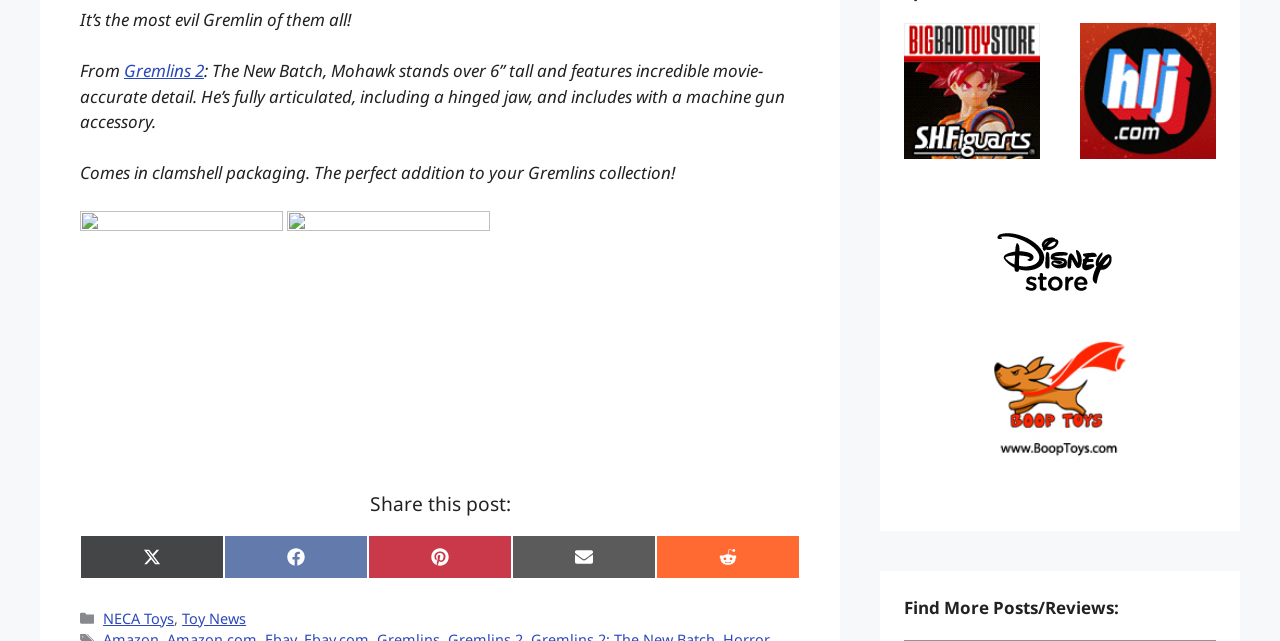Identify the bounding box of the UI component described as: "Share on X (Twitter)".

[0.062, 0.834, 0.175, 0.903]